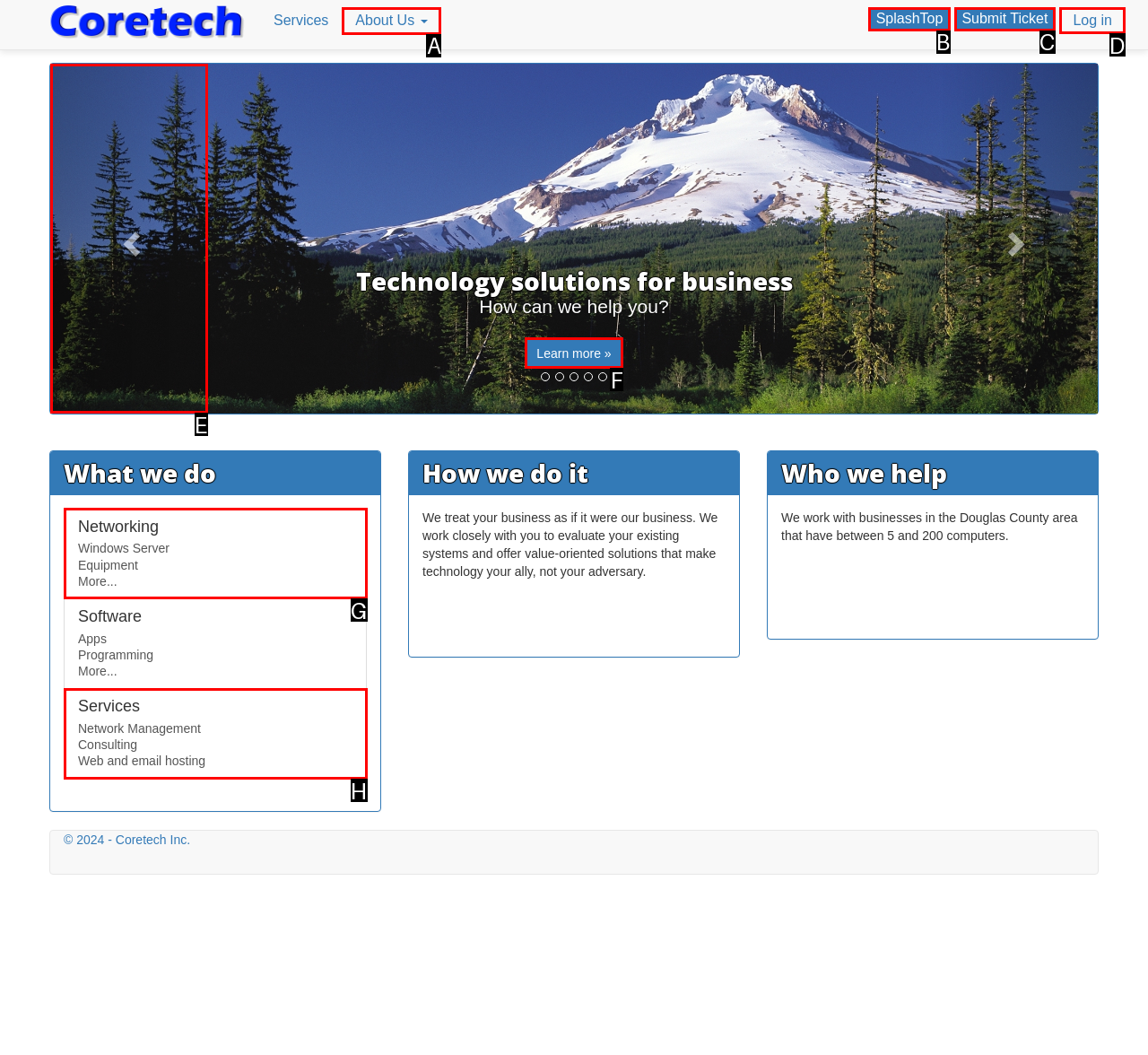Identify the HTML element that should be clicked to accomplish the task: Click the 'Log in' link
Provide the option's letter from the given choices.

D